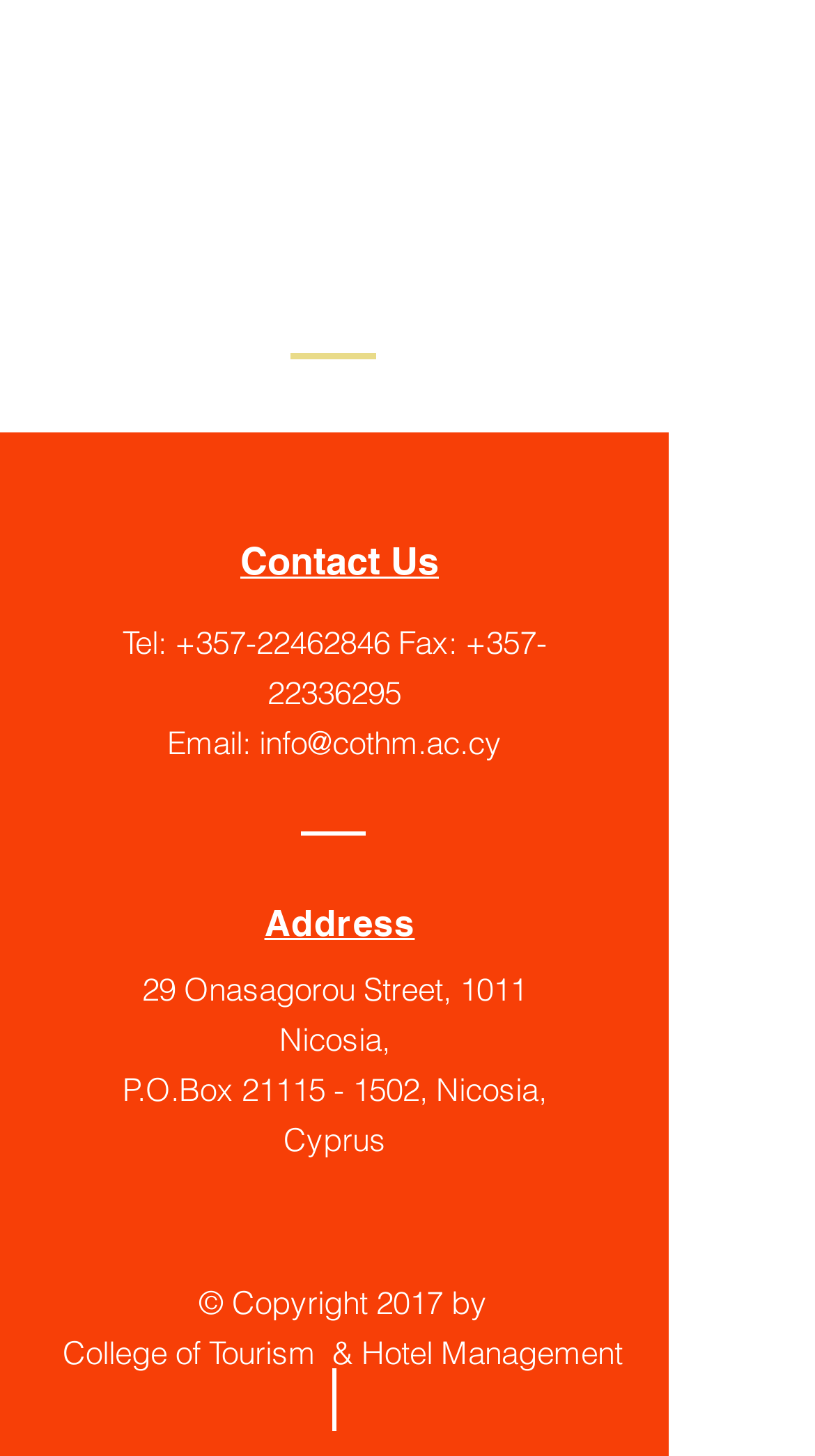What is the phone number to contact?
Can you give a detailed and elaborate answer to the question?

I found the phone number by looking at the 'Tel:' section, which is accompanied by a link with the phone number +357-22462846.